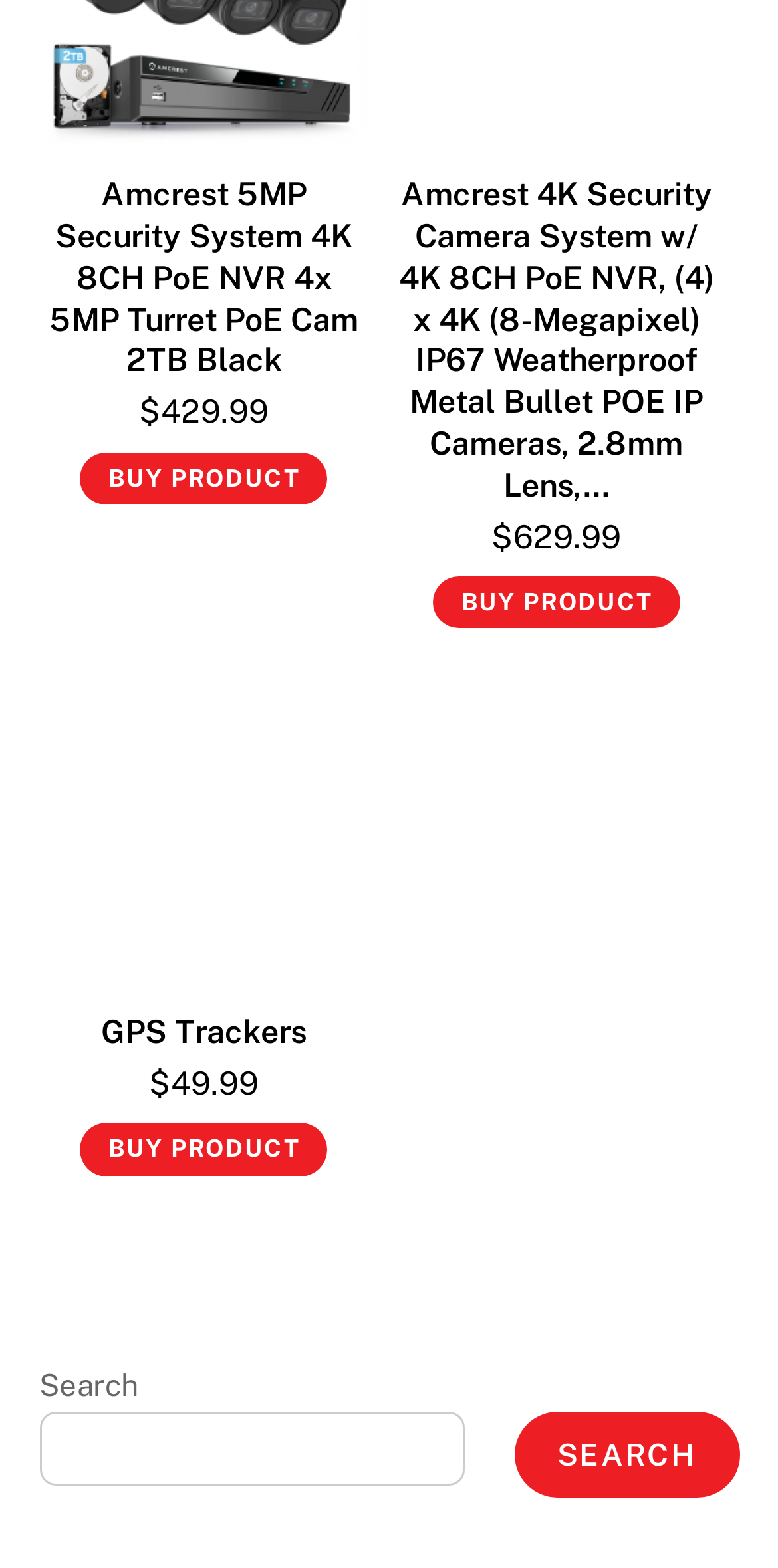Identify the coordinates of the bounding box for the element that must be clicked to accomplish the instruction: "Search".

[0.662, 0.901, 0.95, 0.956]